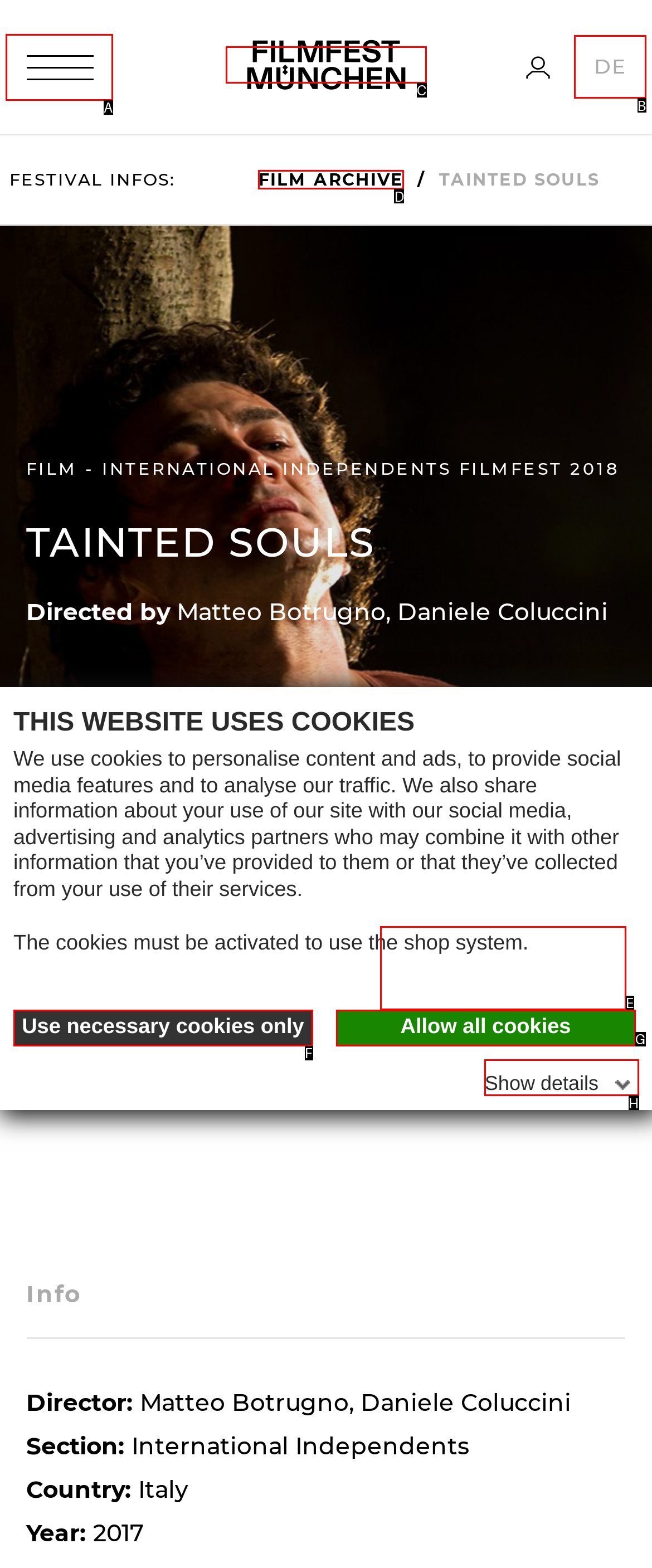Point out which UI element to click to complete this task: Toggle navigation
Answer with the letter corresponding to the right option from the available choices.

A